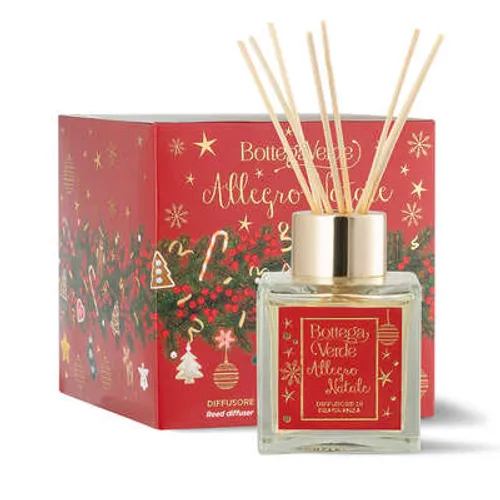What is the combination of scents in the 'Allegro Natale' diffuser?
Analyze the screenshot and provide a detailed answer to the question.

The caption explains that the diffuser promises a delightful blend of scents, combining top notes of candied orange peel and lemon with heart notes of chocolate and caramel, and base notes of sandalwood and musk.